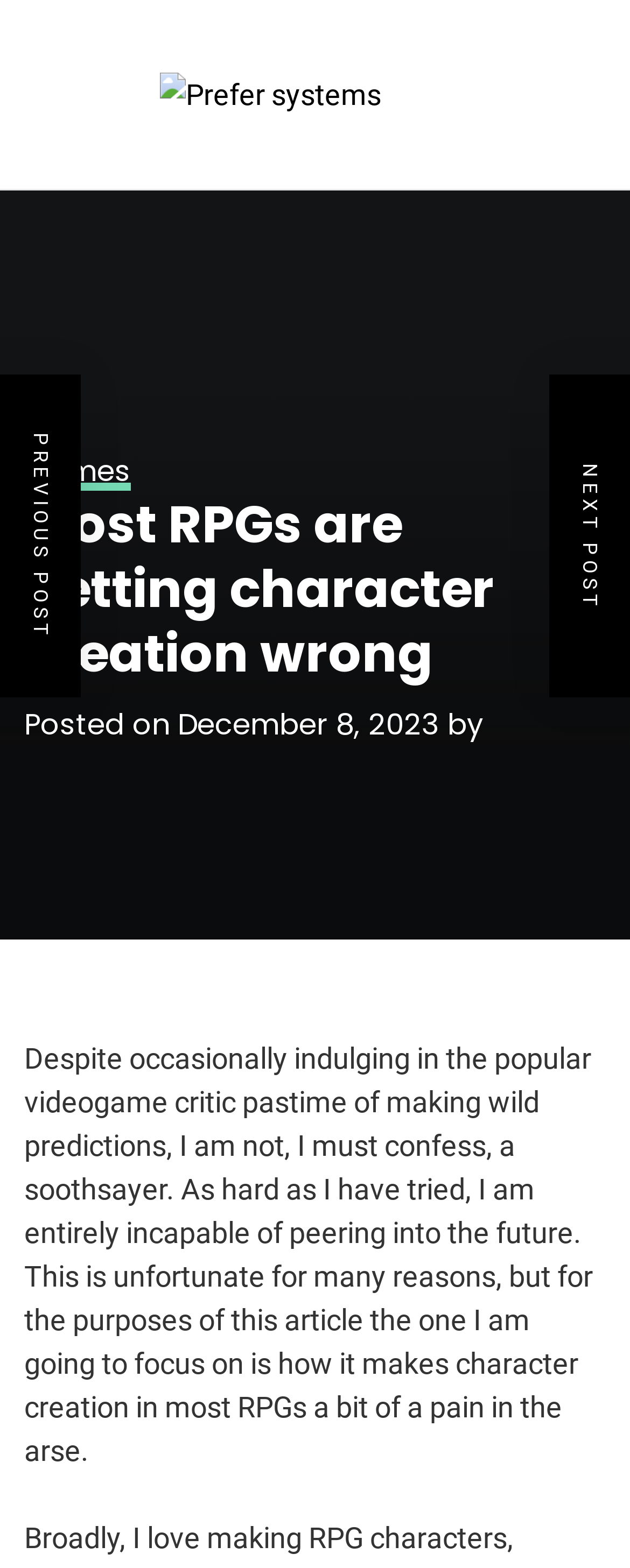Observe the image and answer the following question in detail: When was the article posted?

I found the posting date by looking at the link element with the text 'December 8, 2023' below the main heading, which is likely to be the date the article was published.